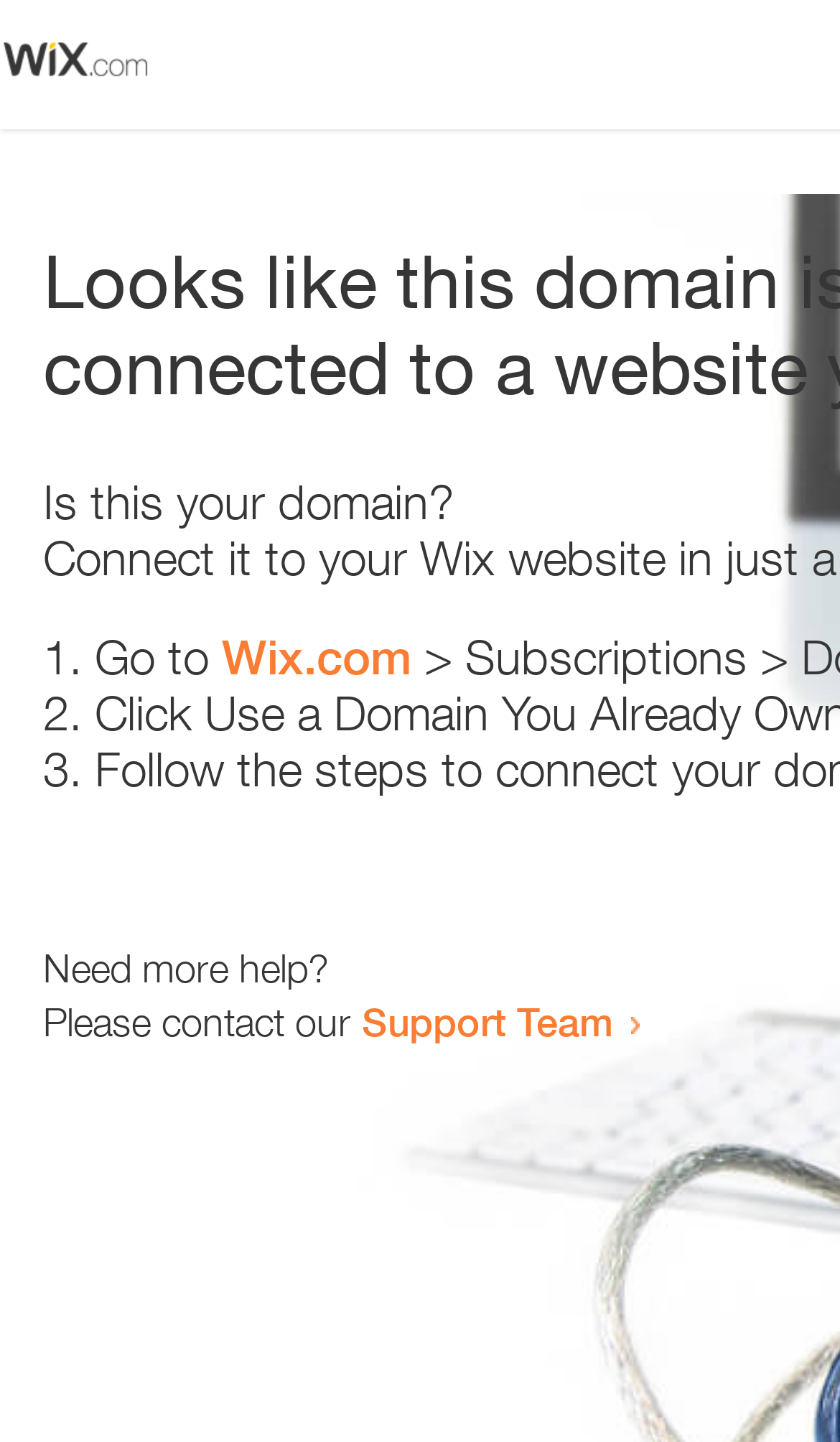How many steps are provided to resolve the issue?
Please answer the question with a single word or phrase, referencing the image.

3